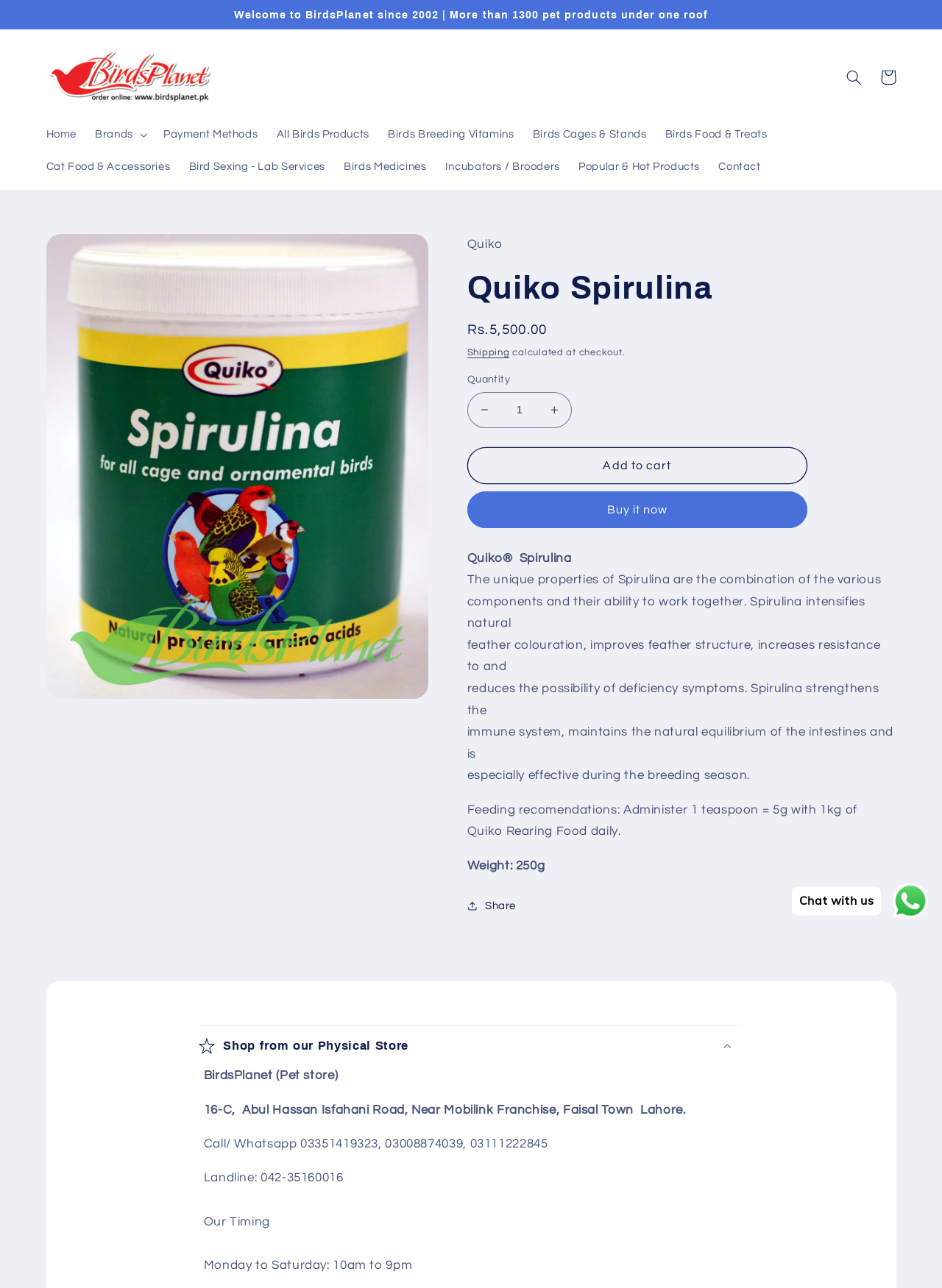What is the brand of the product?
Kindly answer the question with as much detail as you can.

The brand of the product can be determined by looking at the product title 'Quiko Spirulina' and the brand logo 'Quiko' displayed on the product image.